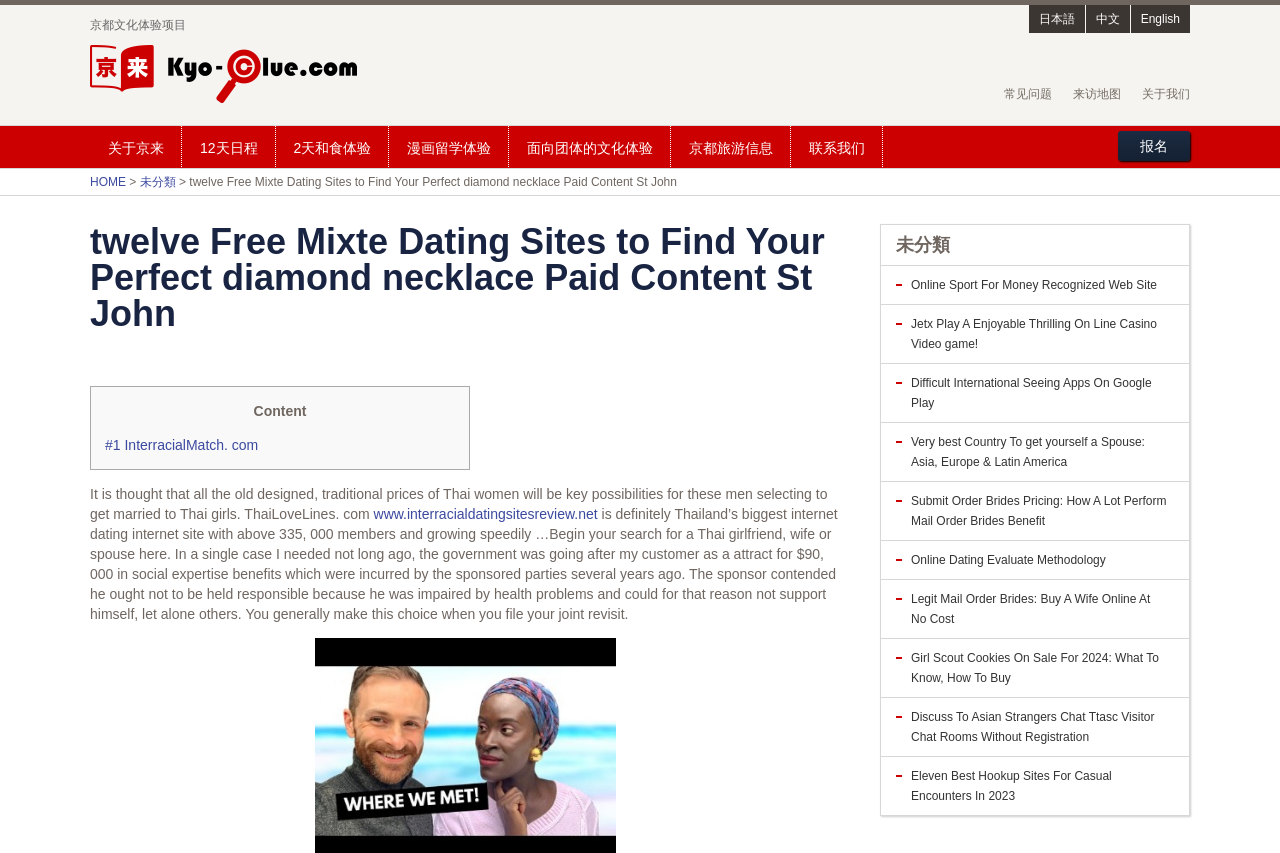Summarize the webpage comprehensively, mentioning all visible components.

This webpage appears to be a cultural experience program website, specifically focused on Kyoto, Japan. At the top left corner, there is a heading that reads "Kyoto Culture Experience Program [Kyo-Clue.com]" with an accompanying image. Below this heading, there are several links to different language options, including English, Chinese, and Japanese.

On the top right corner, there are links to various sections of the website, such as "About Us", "FAQ", "Visit Map", and "Contact Us". Below these links, there is a section with multiple links to different cultural experience programs, including a 12-day itinerary, a 2-day food experience, and a manga-themed experience.

In the main content area, there is a heading that reads "twelve Free Mixte Dating Sites to Find Your Perfect diamond necklace Paid Content St John". Below this heading, there is a table with multiple links to different dating websites, including InterracialMatch.com and ThaiLoveLines.com. The table also contains descriptive text about each website, including information about the number of members and the focus of the website.

On the right side of the page, there is a section with multiple links to various articles and websites, including online sports betting, casino games, and international dating apps. These links are categorized under a heading that reads "未分類" (Uncategorized).

Overall, the webpage appears to be a mix of cultural experience programs and online dating resources, with a focus on Kyoto, Japan and international dating.